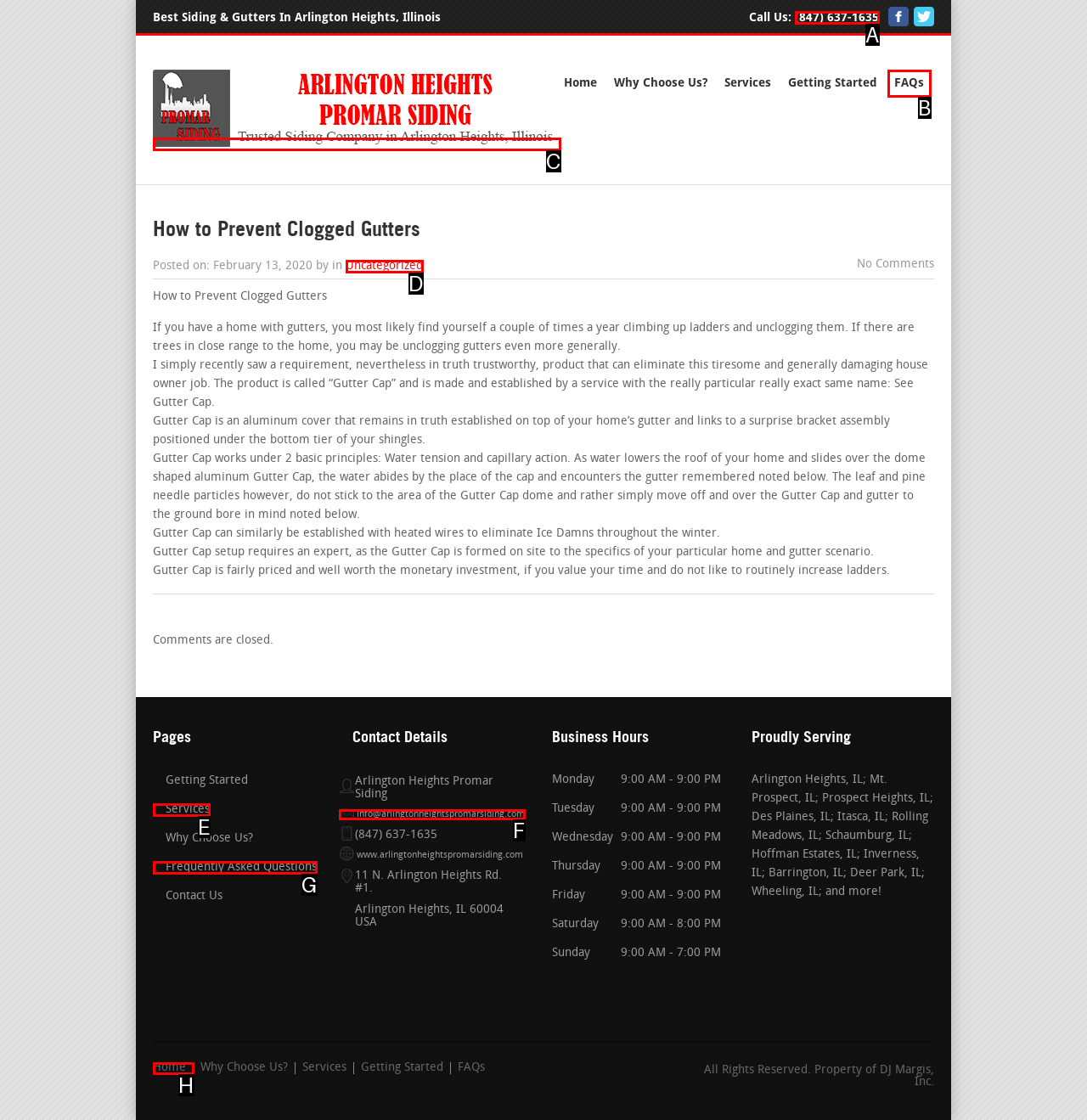Choose the HTML element that needs to be clicked for the given task: Contact us through email Respond by giving the letter of the chosen option.

F